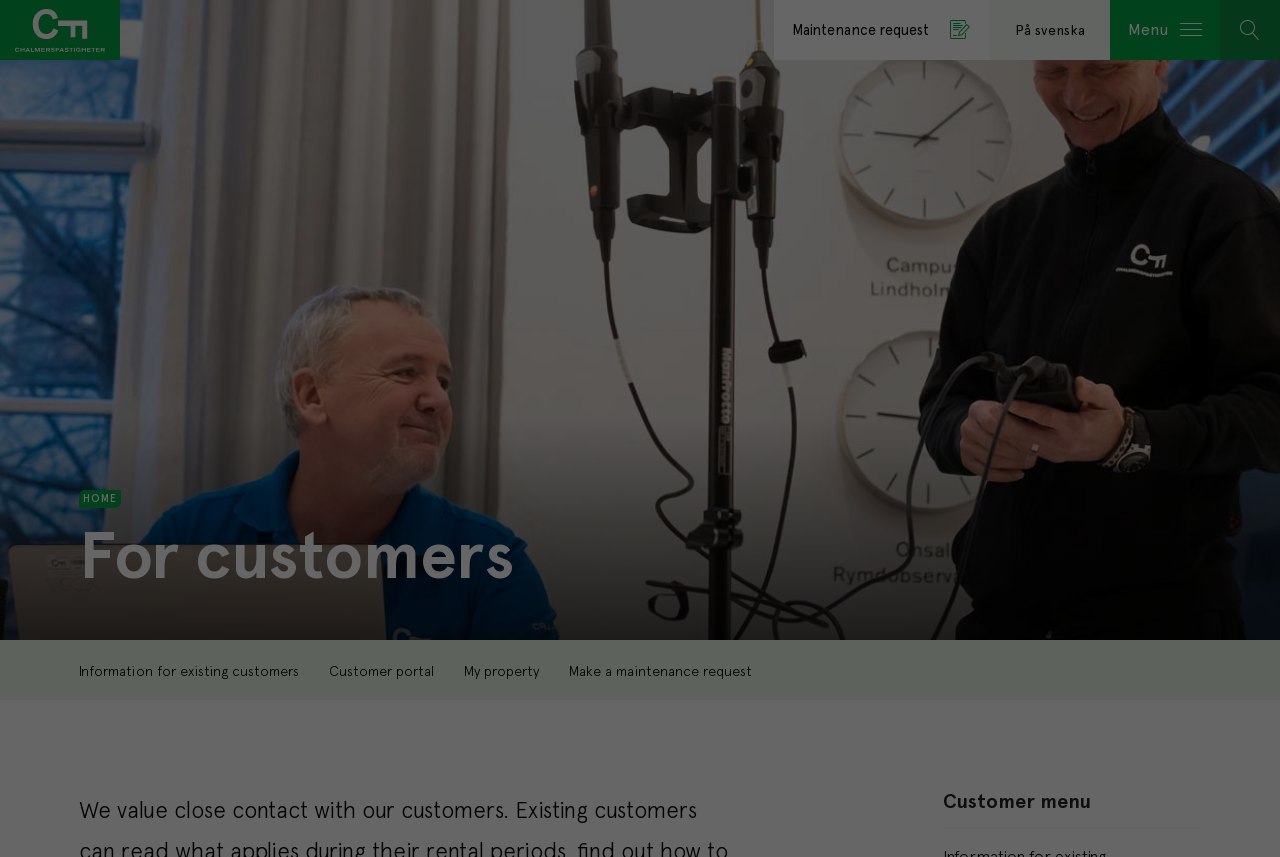Bounding box coordinates are specified in the format (top-left x, top-left y, bottom-right x, bottom-right y). All values are floating point numbers bounded between 0 and 1. Please provide the bounding box coordinate of the region this sentence describes: ehoneahobed

None